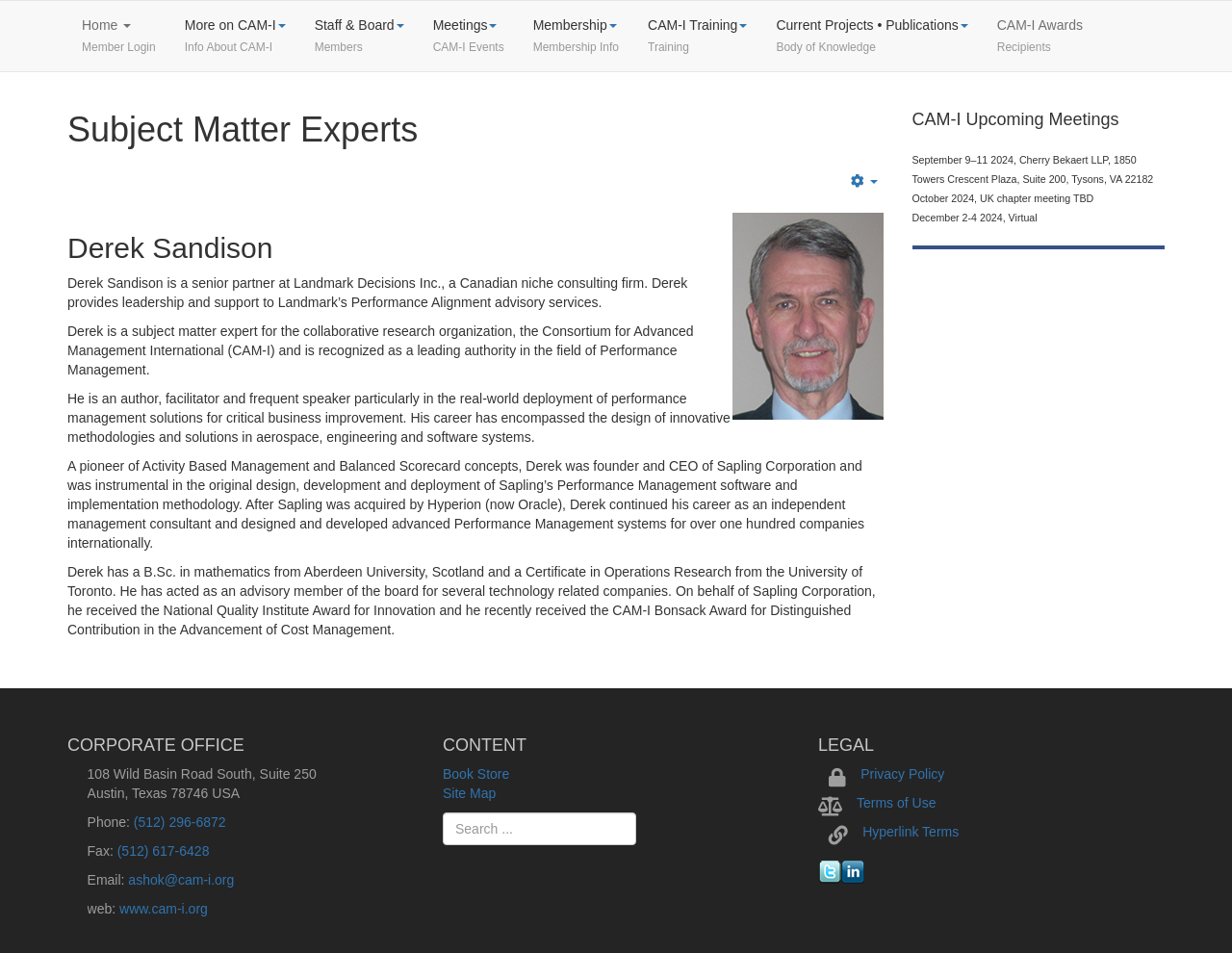Determine the bounding box for the described UI element: "ashok@cam-i.org".

[0.104, 0.916, 0.19, 0.932]